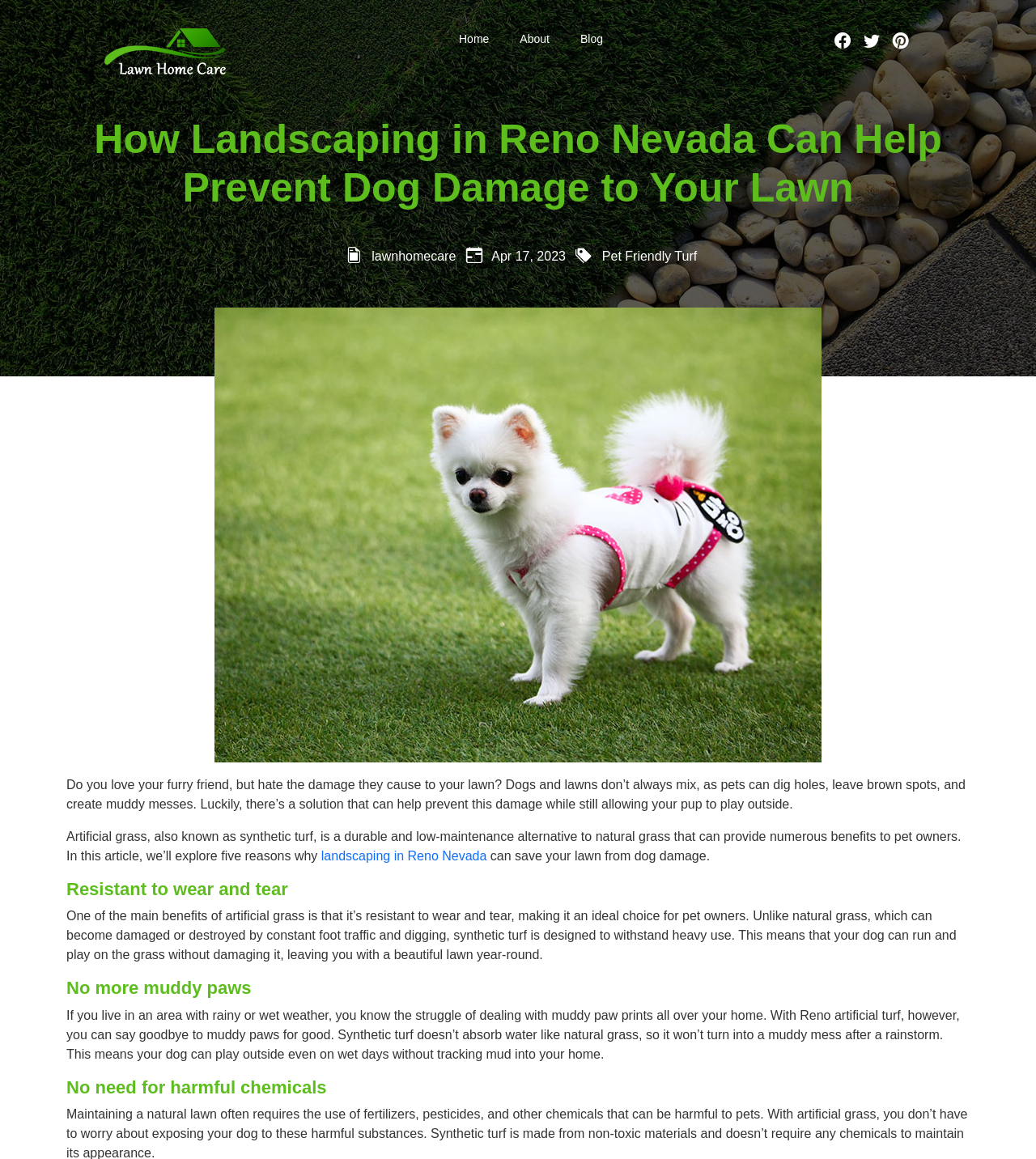Respond to the question below with a single word or phrase: What is the solution to dog damage to lawns?

Artificial grass